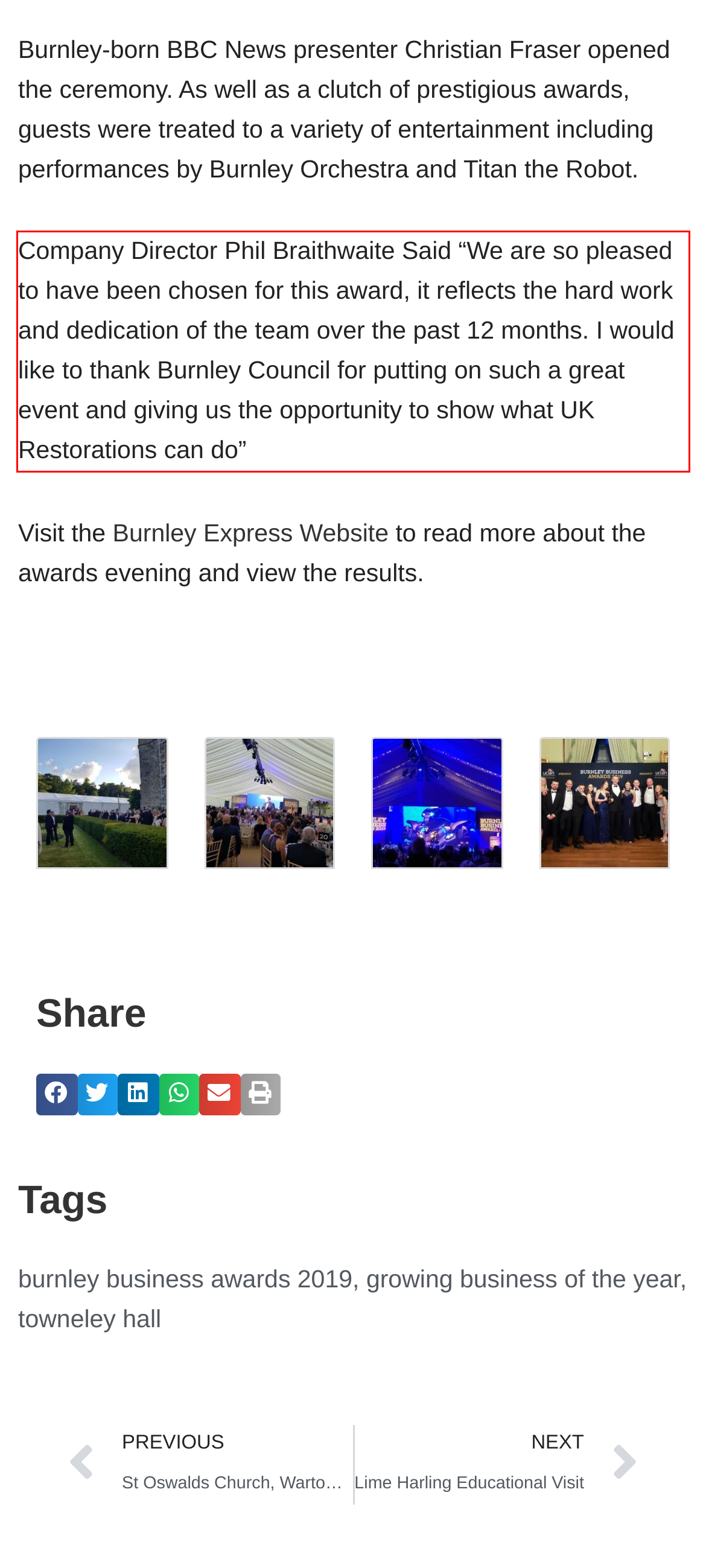Given a screenshot of a webpage, identify the red bounding box and perform OCR to recognize the text within that box.

Company Director Phil Braithwaite Said “We are so pleased to have been chosen for this award, it reflects the hard work and dedication of the team over the past 12 months. I would like to thank Burnley Council for putting on such a great event and giving us the opportunity to show what UK Restorations can do”